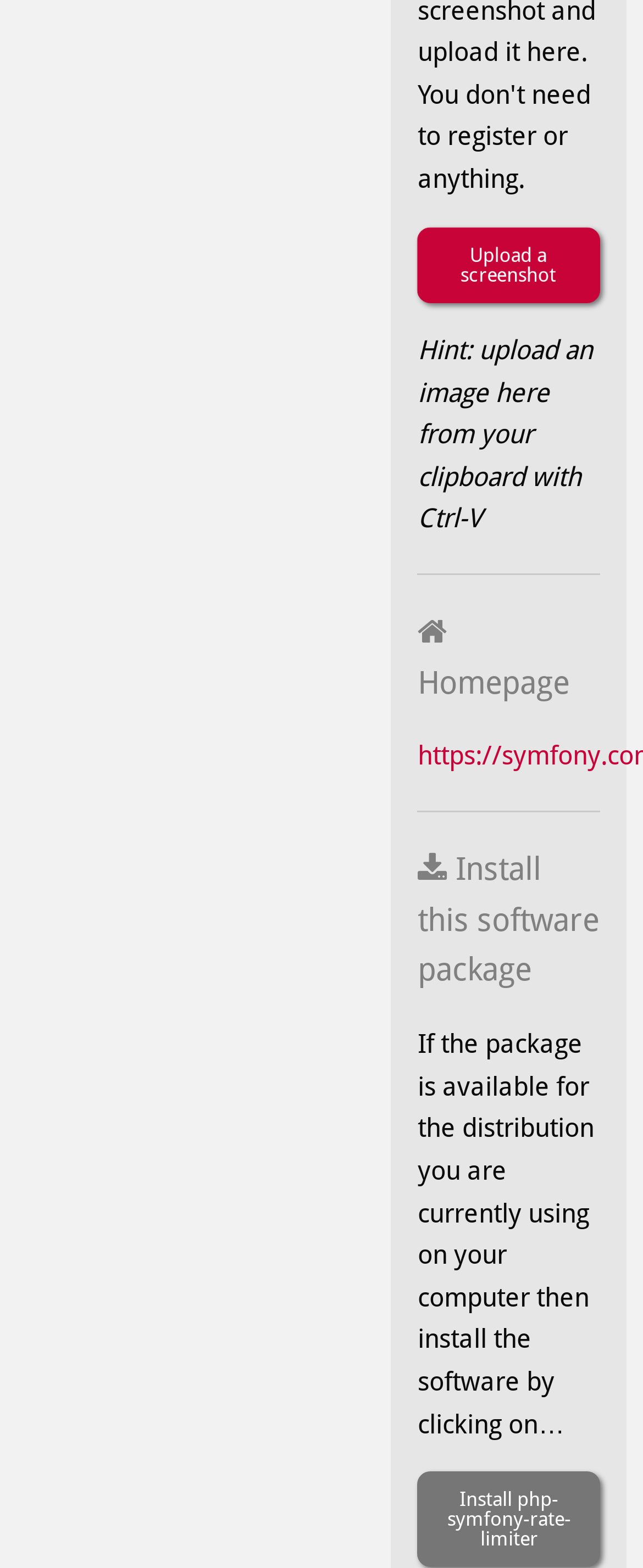For the element described, predict the bounding box coordinates as (top-left x, top-left y, bottom-right x, bottom-right y). All values should be between 0 and 1. Element description: Upload a screenshot

[0.65, 0.145, 0.933, 0.193]